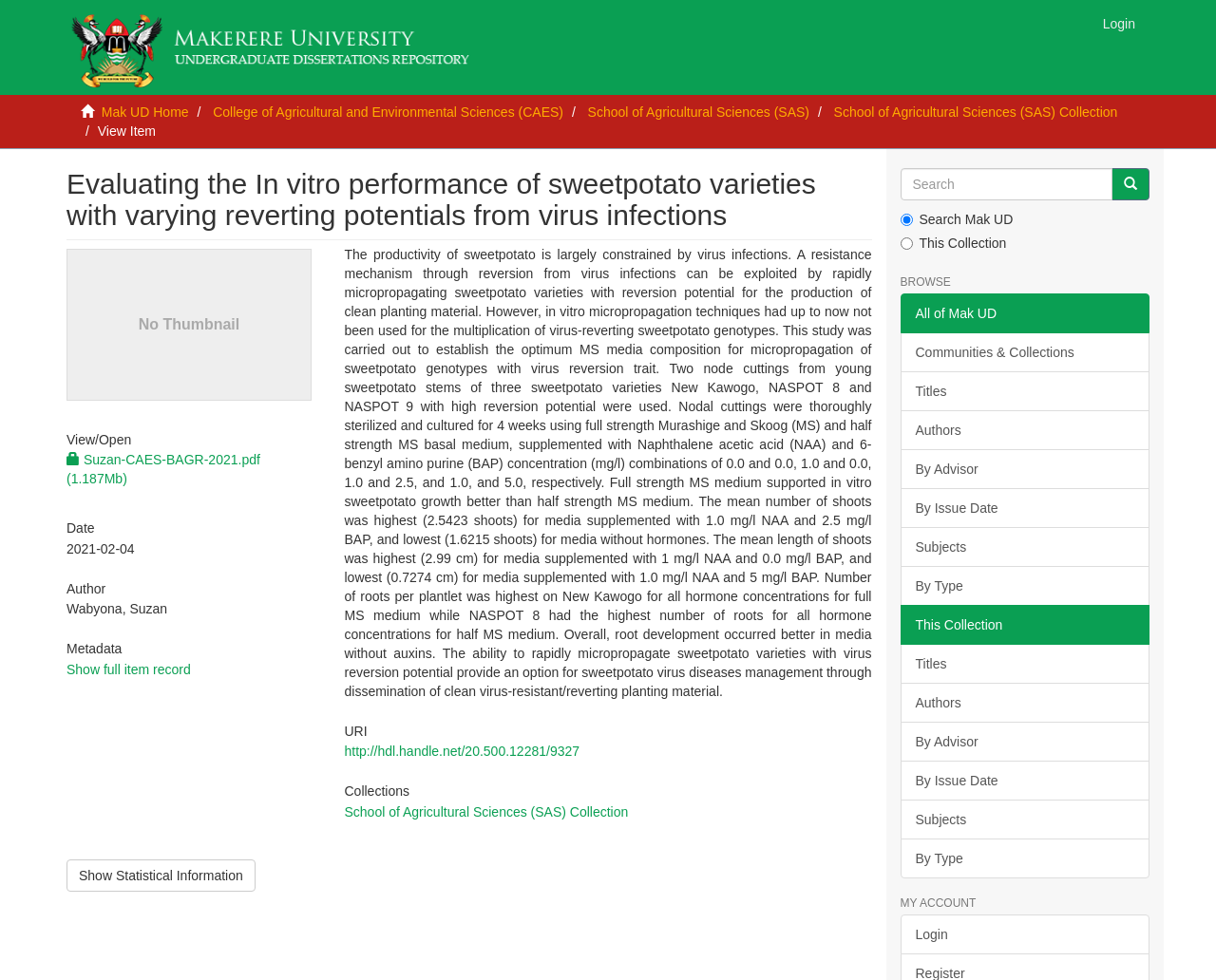Pinpoint the bounding box coordinates of the clickable element needed to complete the instruction: "View the item". The coordinates should be provided as four float numbers between 0 and 1: [left, top, right, bottom].

[0.08, 0.126, 0.128, 0.141]